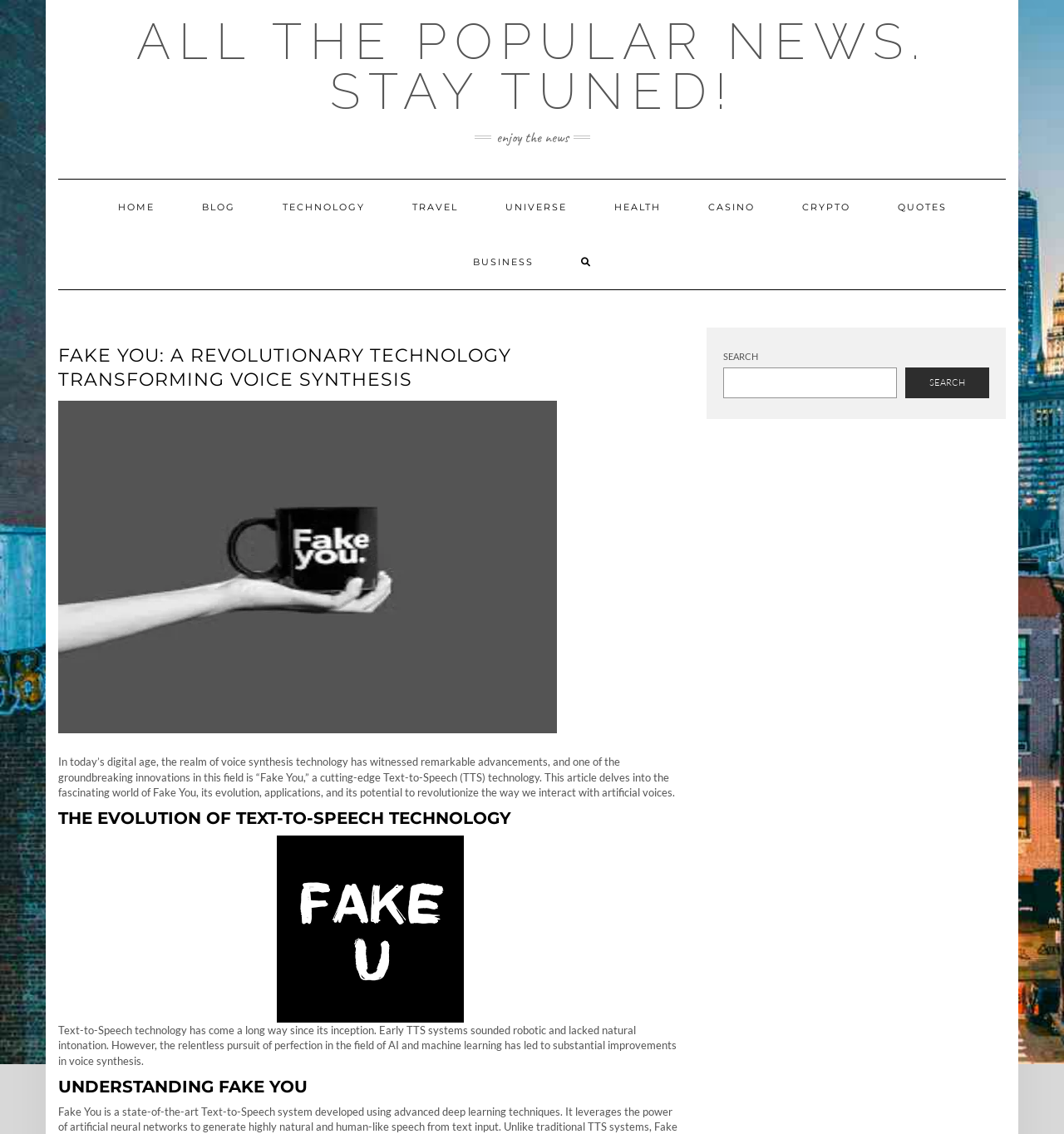What is the purpose of the search box in the sidebar?
Answer the question with as much detail as possible.

The search box is located in the sidebar and has a label 'SEARCH', which suggests that its purpose is to allow users to search the website for specific content.